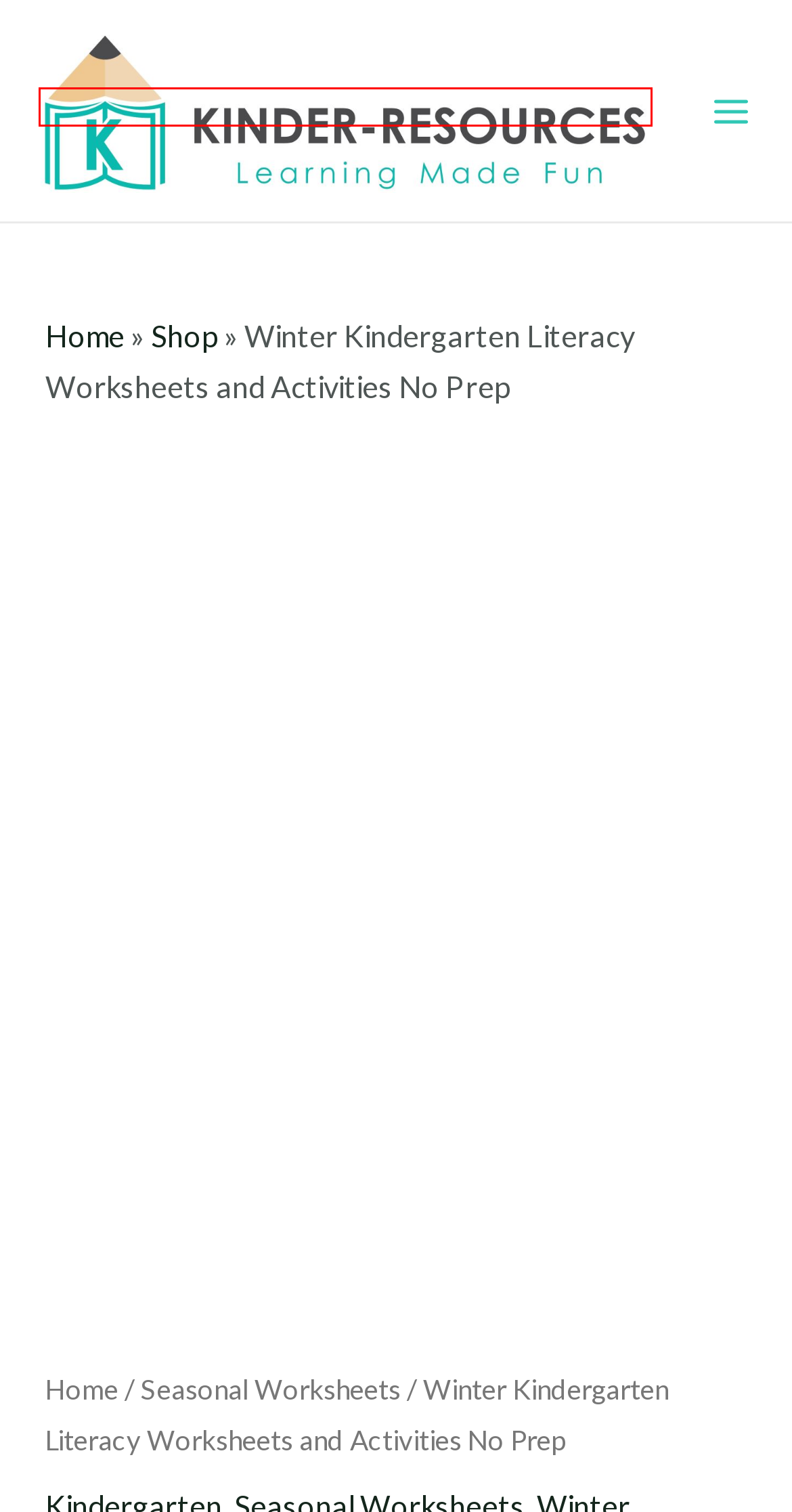You have a screenshot of a webpage with a red bounding box highlighting a UI element. Your task is to select the best webpage description that corresponds to the new webpage after clicking the element. Here are the descriptions:
A. Winter Kindergarten Math Worksheets and Activities No Prep
B. Valentine's Day Kindergarten Worksheets and Activities No Prep
C. Shop
D. Web Hosting Centre Australia
E. Christmas Nativity Preschool Worksheets and Activities No Prep
F. Kindergarten Archives - Kinder Resources
G. Teachers and homeschoolers learning resources
H. Frequently asked questions

G